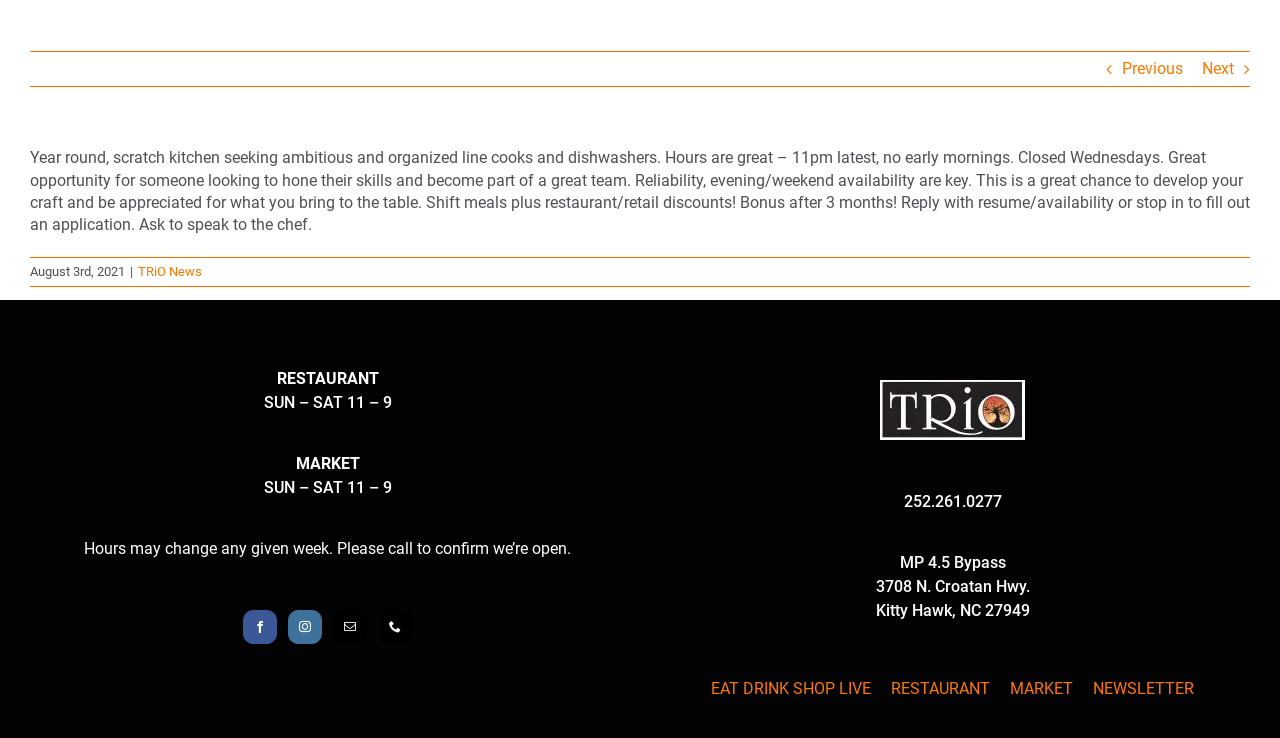Locate the bounding box coordinates of the element that needs to be clicked to carry out the instruction: "Apply for the job by clicking on the 'TRiO News' link". The coordinates should be given as four float numbers ranging from 0 to 1, i.e., [left, top, right, bottom].

[0.108, 0.357, 0.158, 0.378]